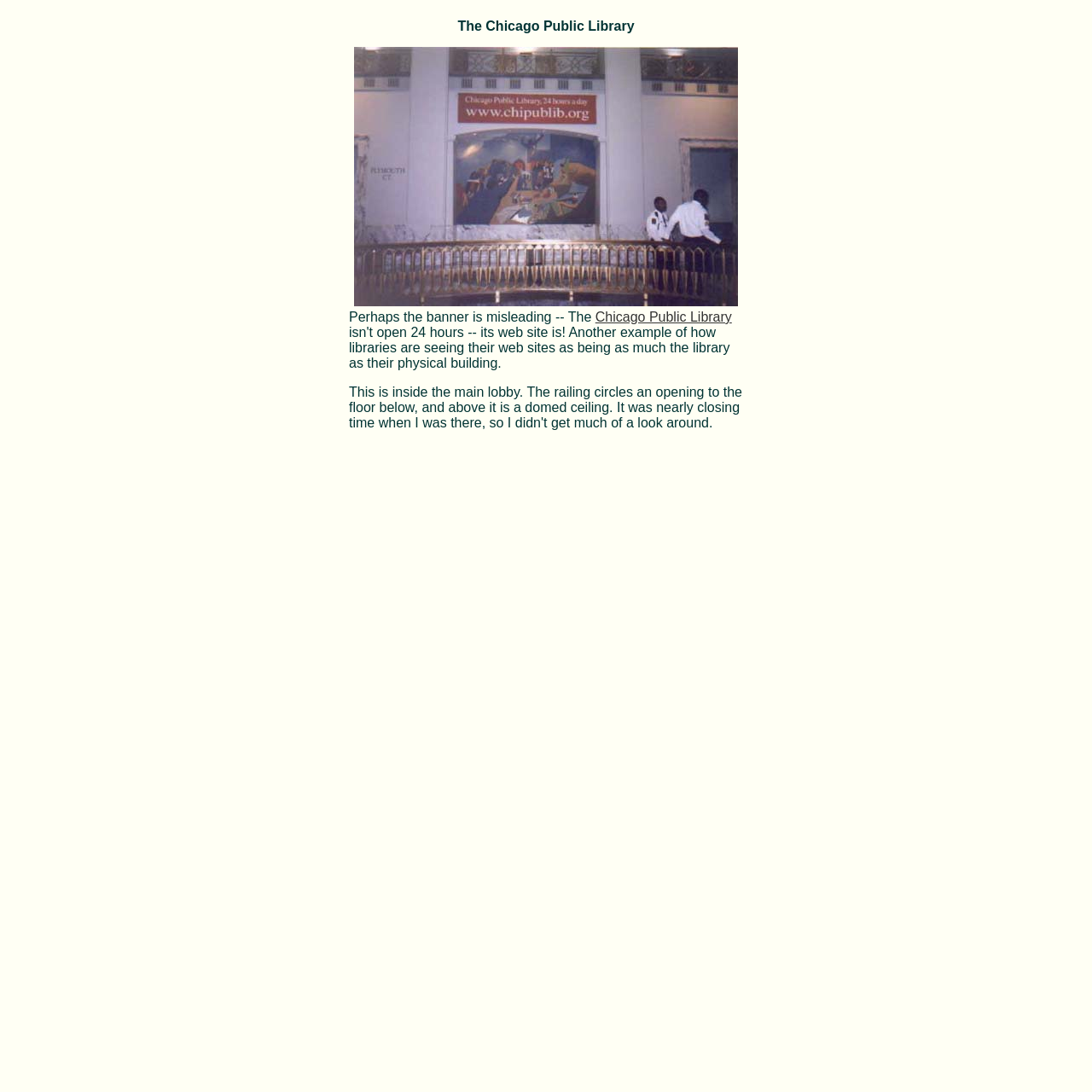What time was the author at the library?
Answer with a single word or short phrase according to what you see in the image.

Nearly closing time